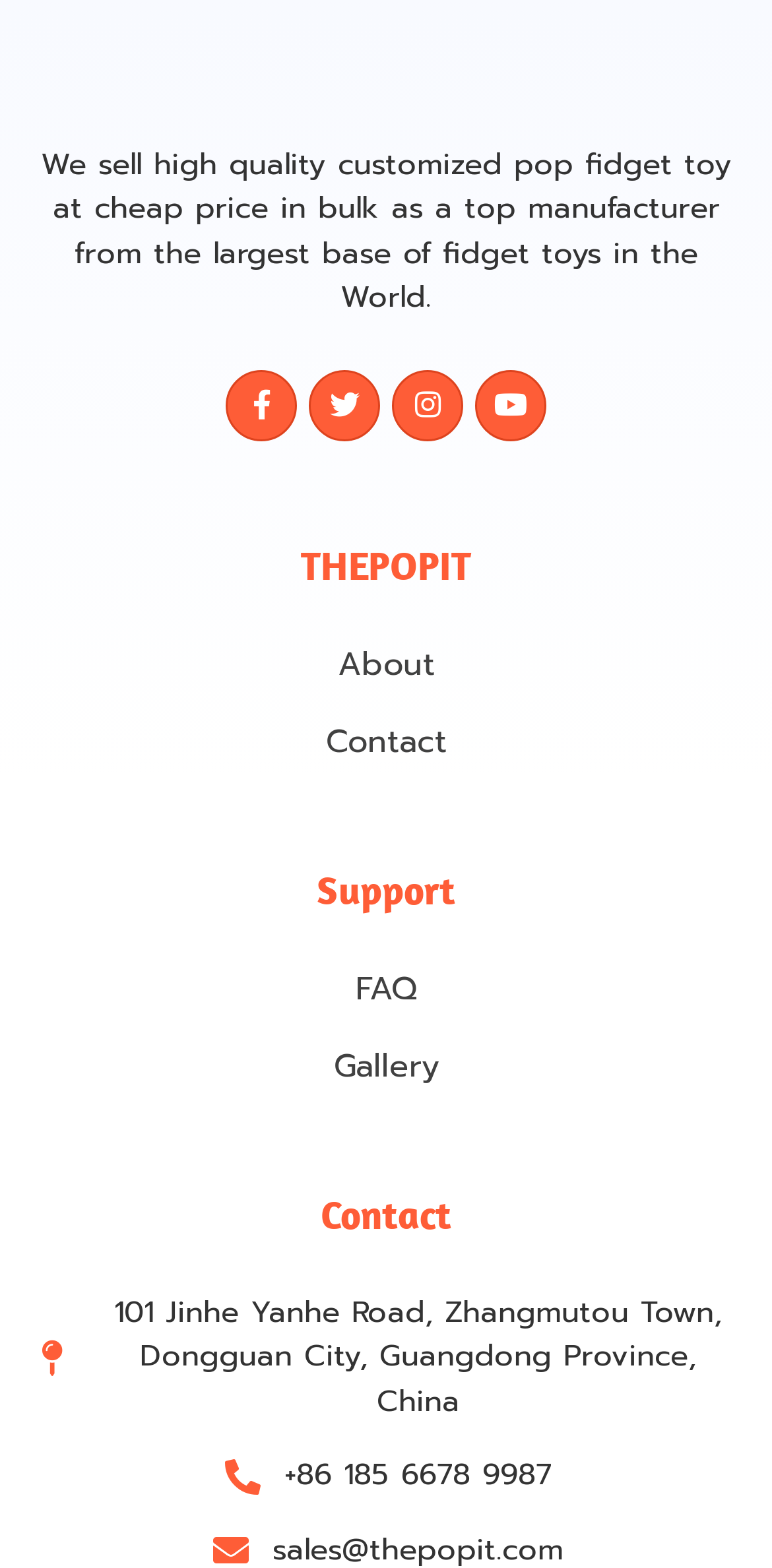Answer the question with a single word or phrase: 
What social media platforms are available?

Facebook, Twitter, Instagram, Youtube